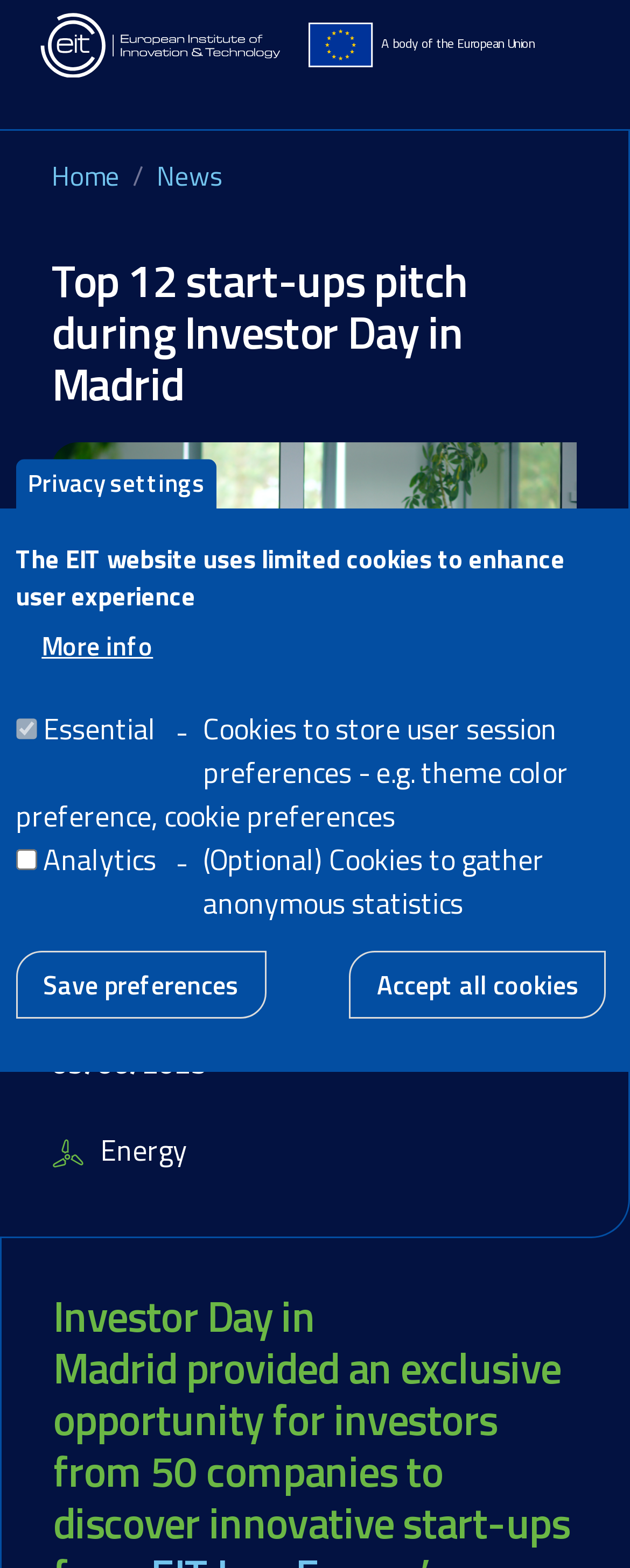Please find and generate the text of the main heading on the webpage.

Top 12 start-ups pitch during Investor Day in Madrid